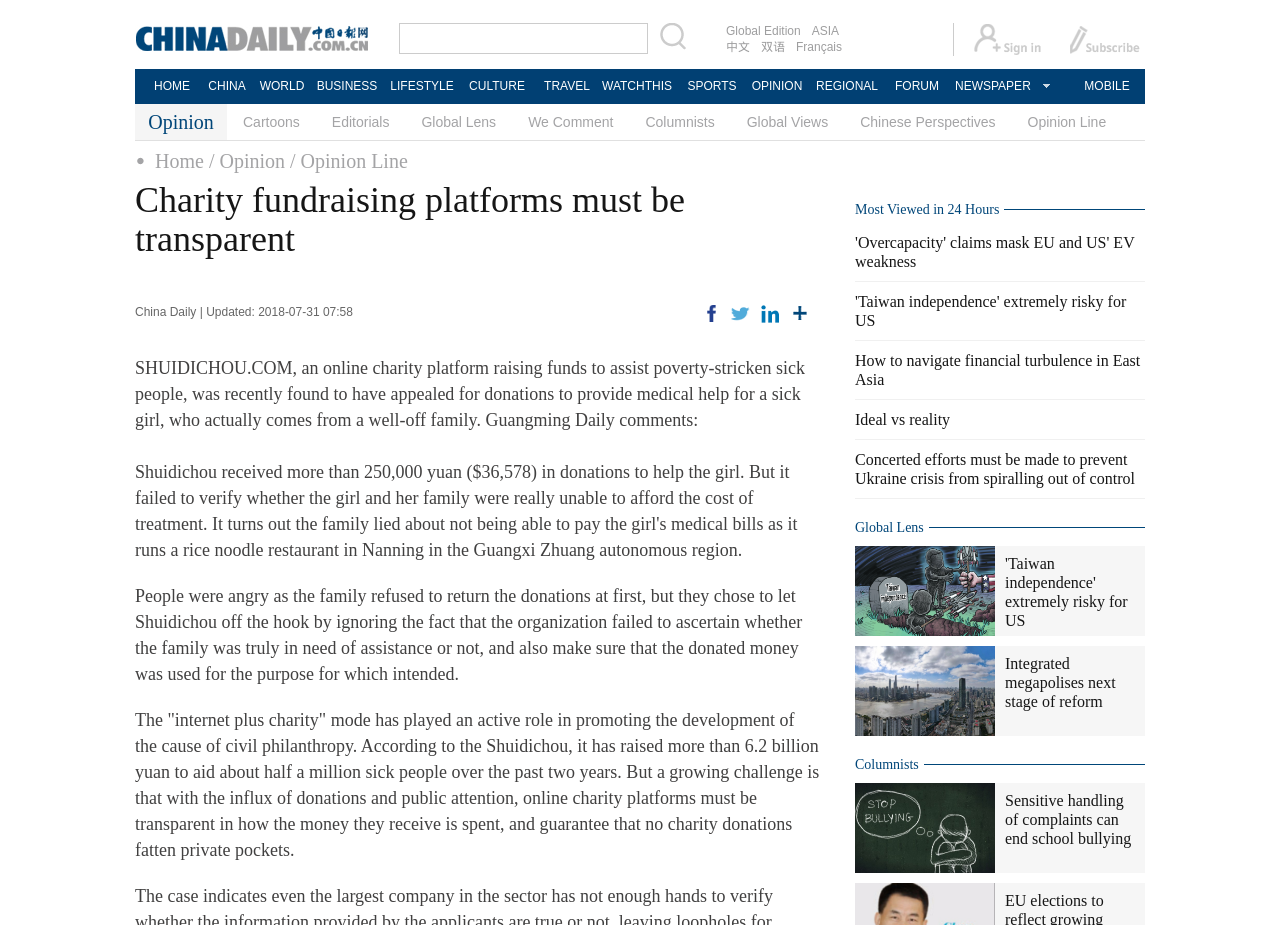Locate the bounding box coordinates of the clickable area needed to fulfill the instruction: "Click the 'facebook' link".

[0.549, 0.323, 0.562, 0.351]